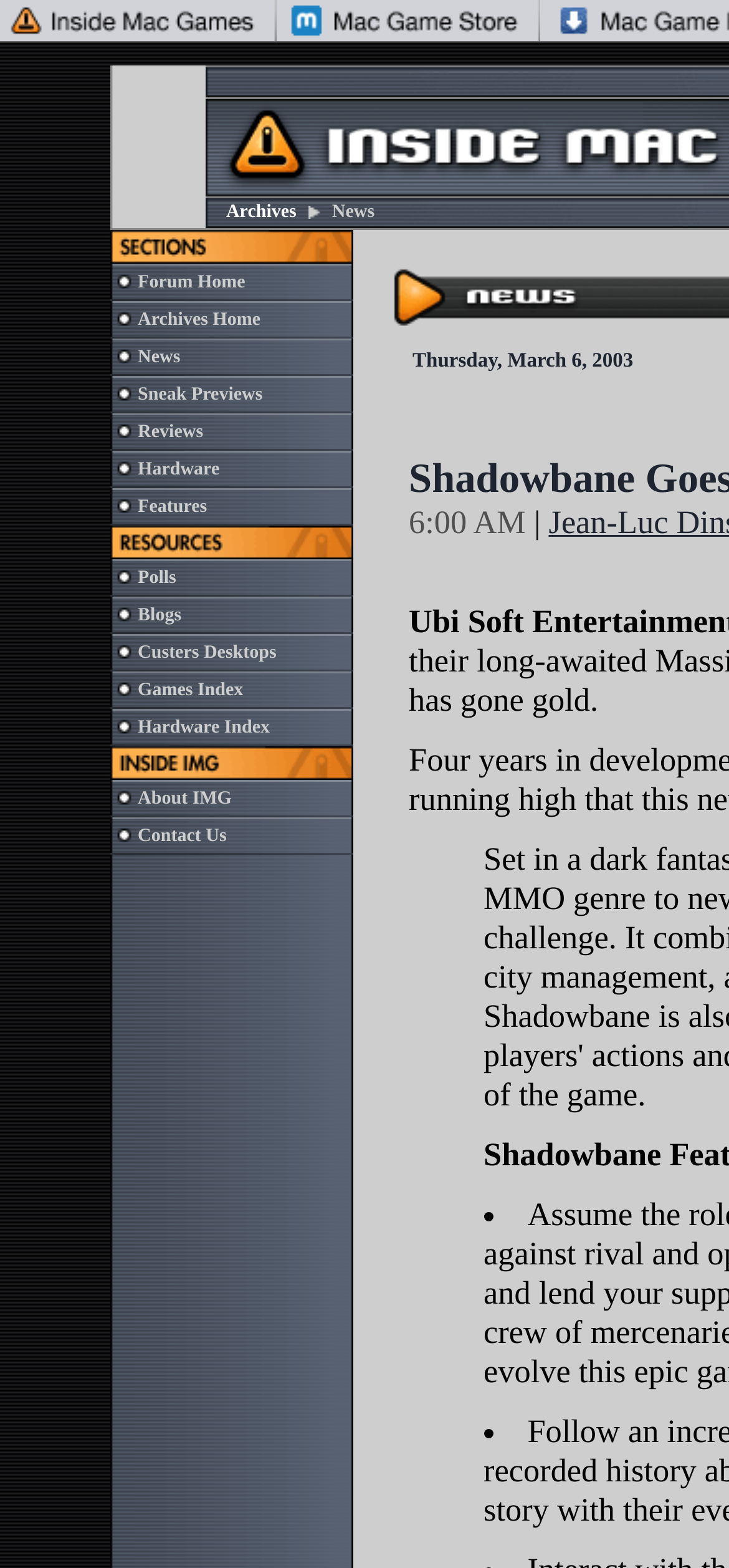Identify the bounding box coordinates of the section that should be clicked to achieve the task described: "Check out Reviews".

[0.189, 0.269, 0.279, 0.282]